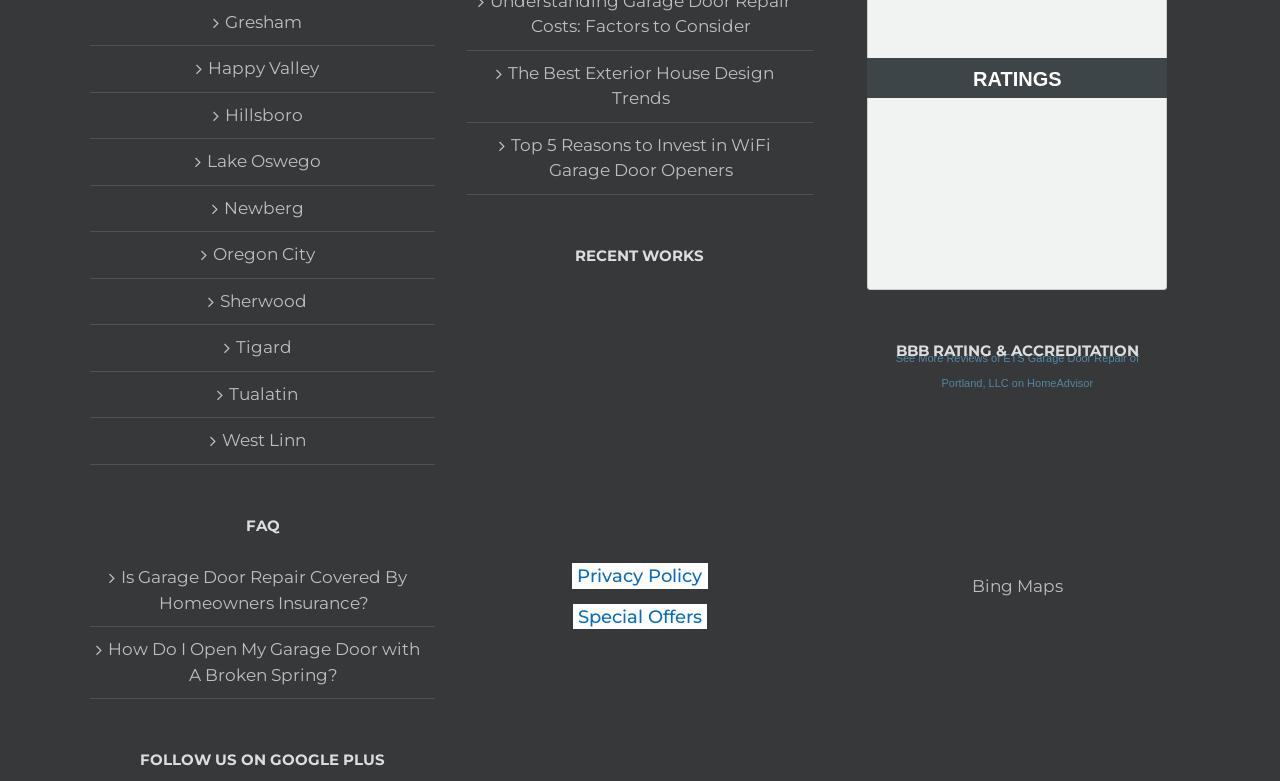By analyzing the image, answer the following question with a detailed response: What is the rating of ETS Garage Door on HomeAdvisor?

Although there is an iframe from HomeAdvisor on the webpage, the rating of ETS Garage Door is not explicitly specified. However, the presence of the iframe suggests that ETS Garage Door has a profile on HomeAdvisor.